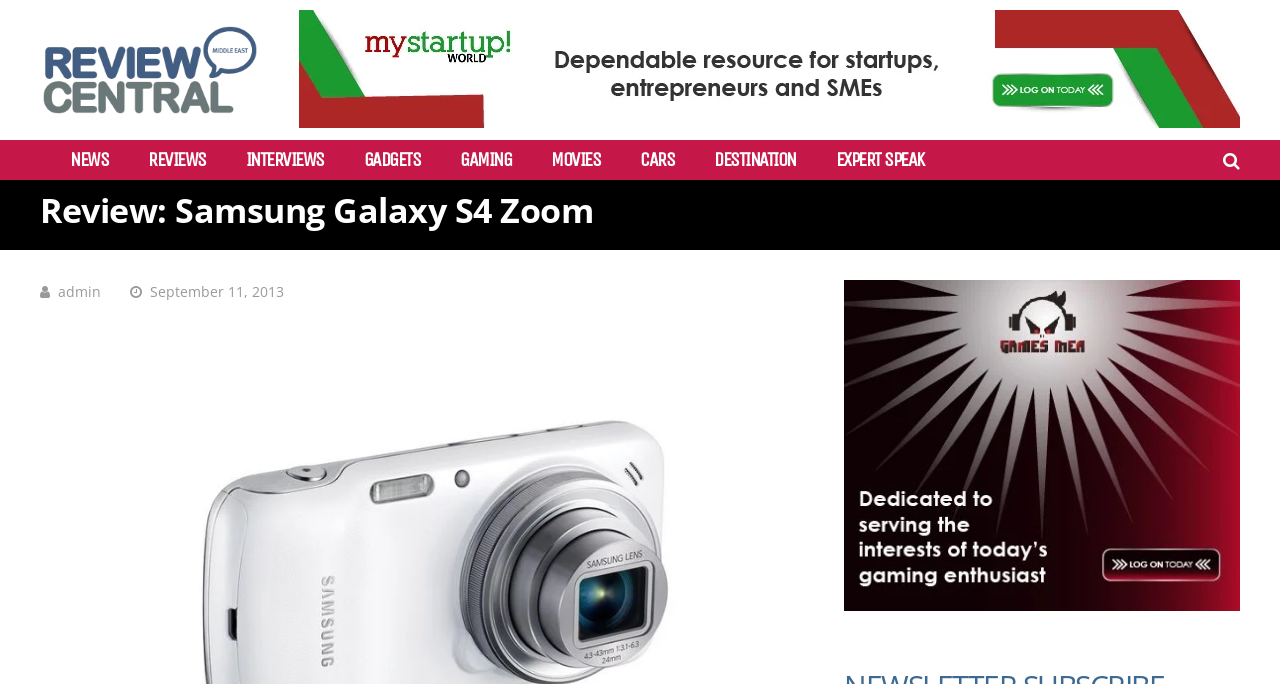Using the element description: "Gaming", determine the bounding box coordinates for the specified UI element. The coordinates should be four float numbers between 0 and 1, [left, top, right, bottom].

[0.359, 0.219, 0.399, 0.249]